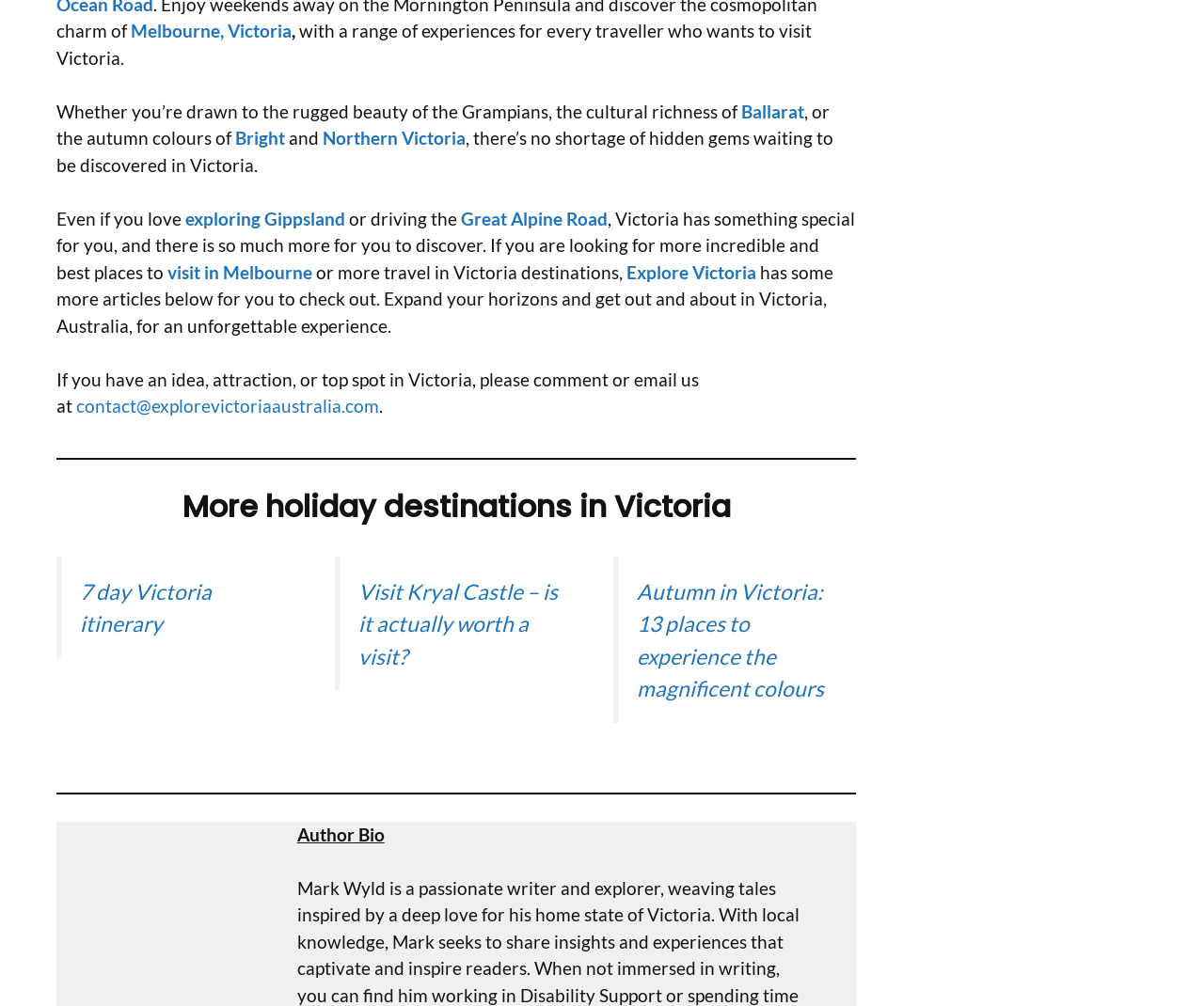Refer to the screenshot and answer the following question in detail:
How many figures are there on the webpage?

There are three figures on the webpage, each containing a blockquote with a link to a different article.